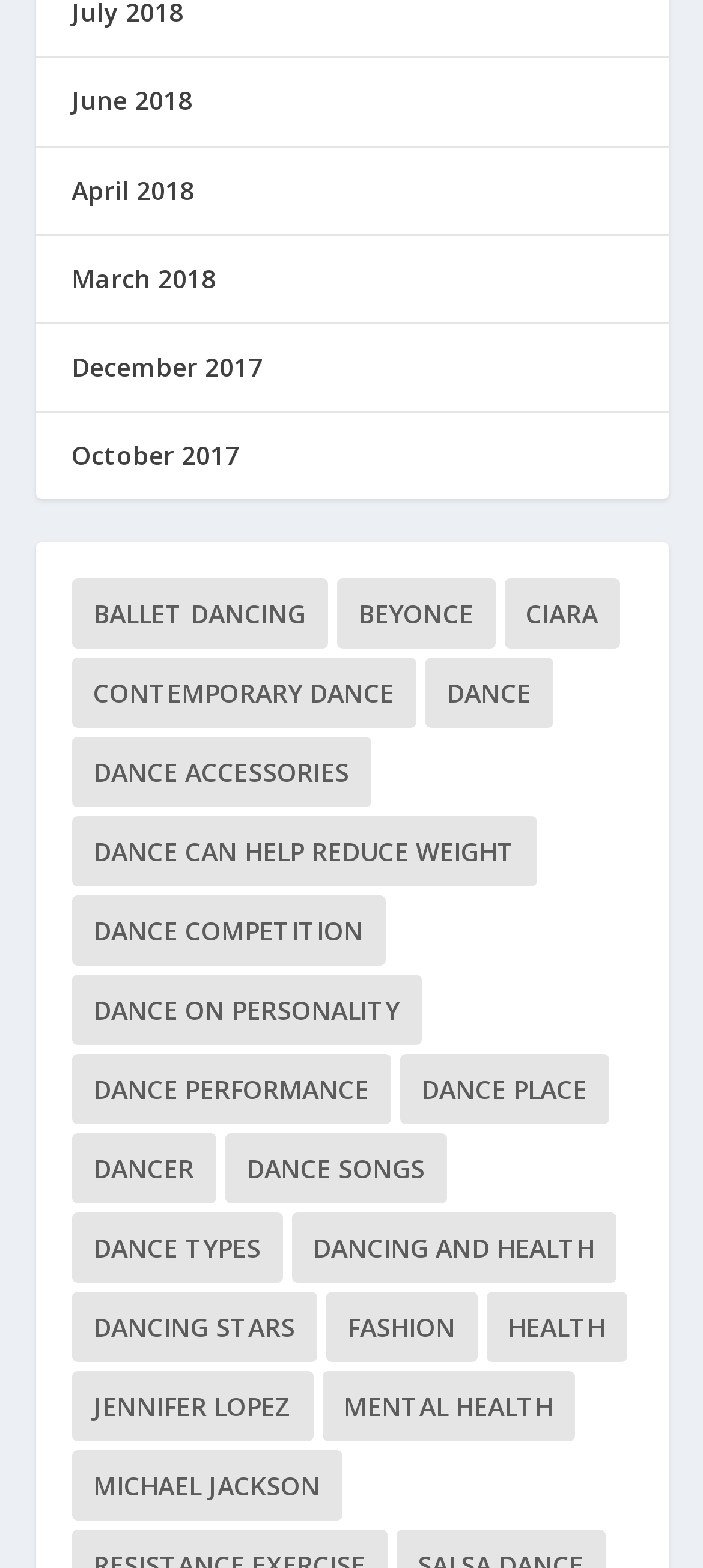Identify the bounding box coordinates of the region that needs to be clicked to carry out this instruction: "View dance performance". Provide these coordinates as four float numbers ranging from 0 to 1, i.e., [left, top, right, bottom].

[0.101, 0.673, 0.555, 0.717]